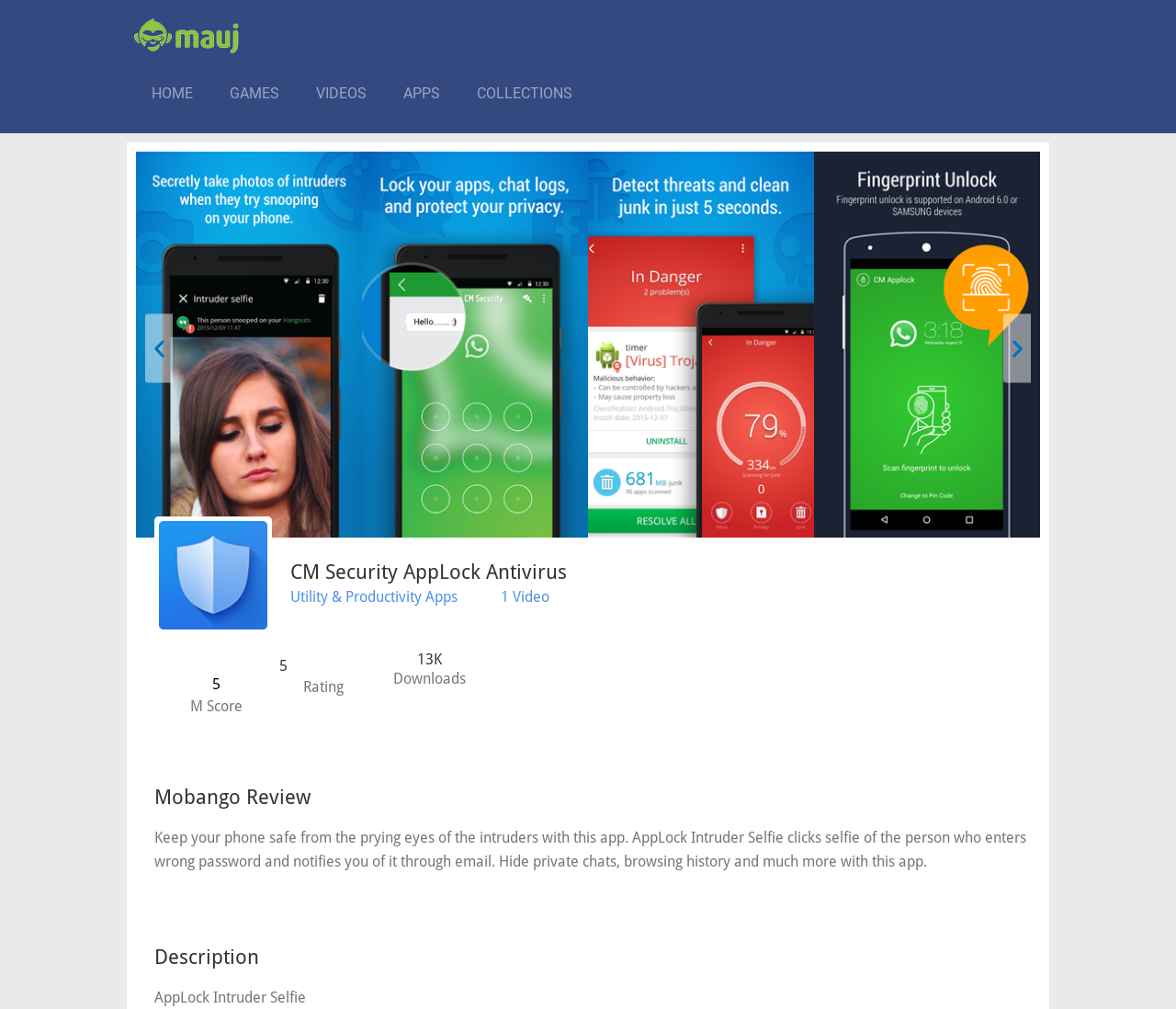Provide your answer in a single word or phrase: 
What is the purpose of the AppLock feature?

To keep phone safe from intruders